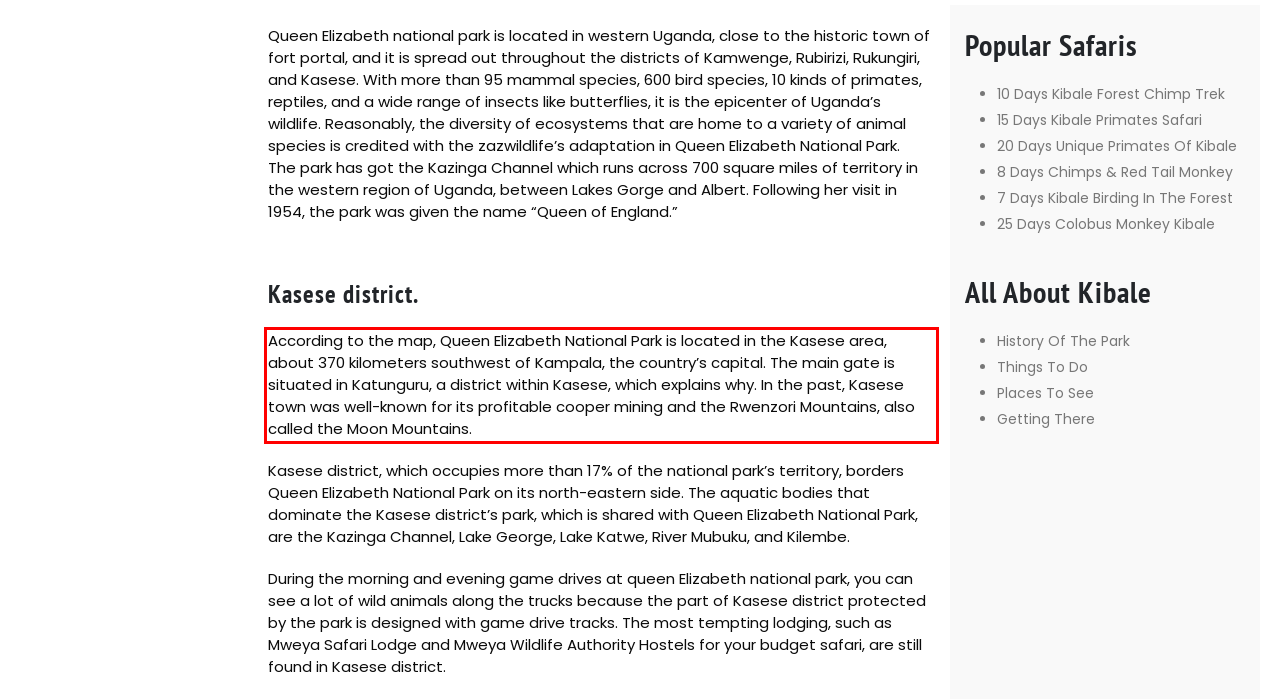Please examine the webpage screenshot and extract the text within the red bounding box using OCR.

According to the map, Queen Elizabeth National Park is located in the Kasese area, about 370 kilometers southwest of Kampala, the country’s capital. The main gate is situated in Katunguru, a district within Kasese, which explains why. In the past, Kasese town was well-known for its profitable cooper mining and the Rwenzori Mountains, also called the Moon Mountains.